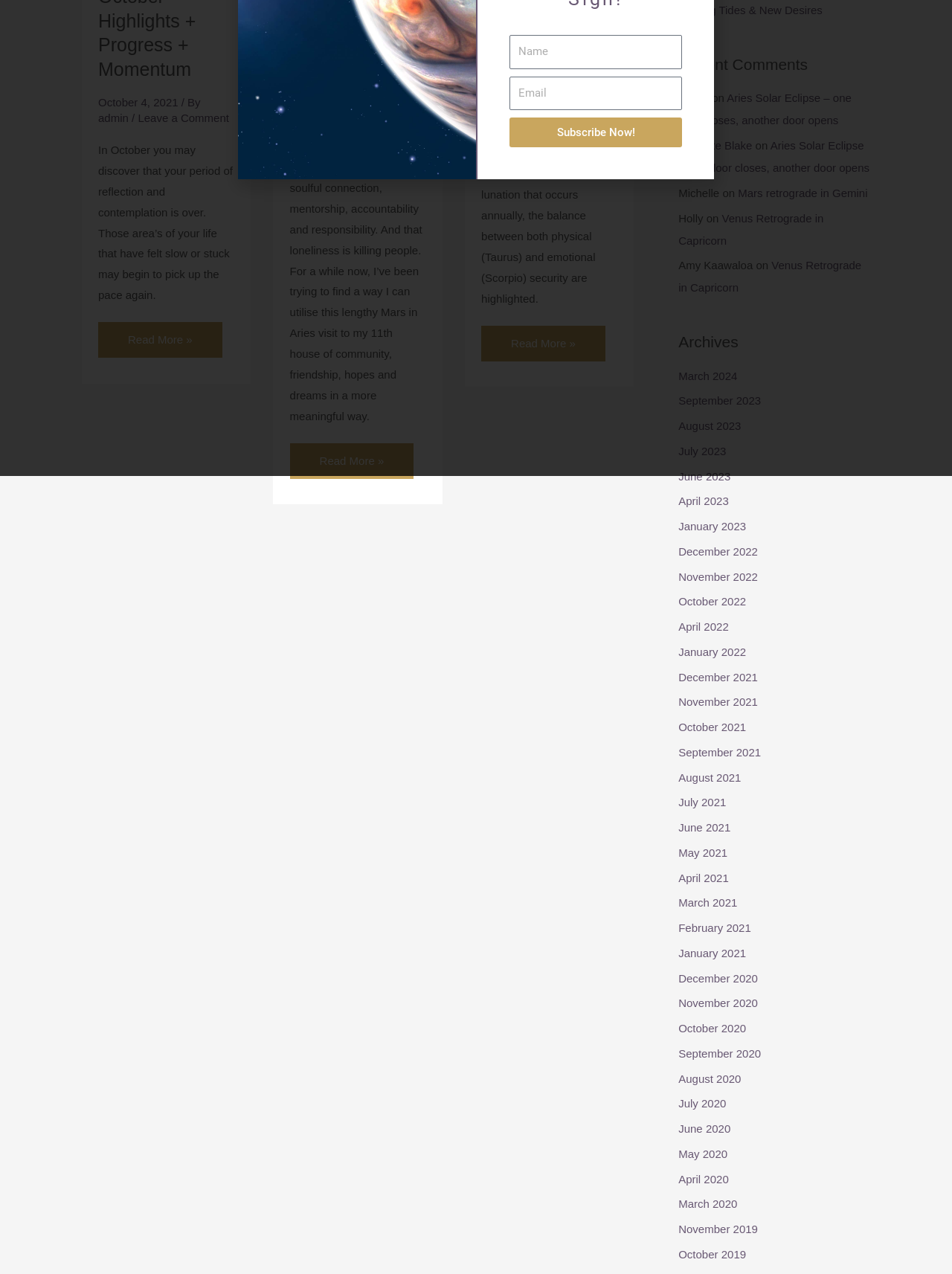Identify the bounding box coordinates for the UI element mentioned here: "April 2022". Provide the coordinates as four float values between 0 and 1, i.e., [left, top, right, bottom].

[0.713, 0.487, 0.765, 0.497]